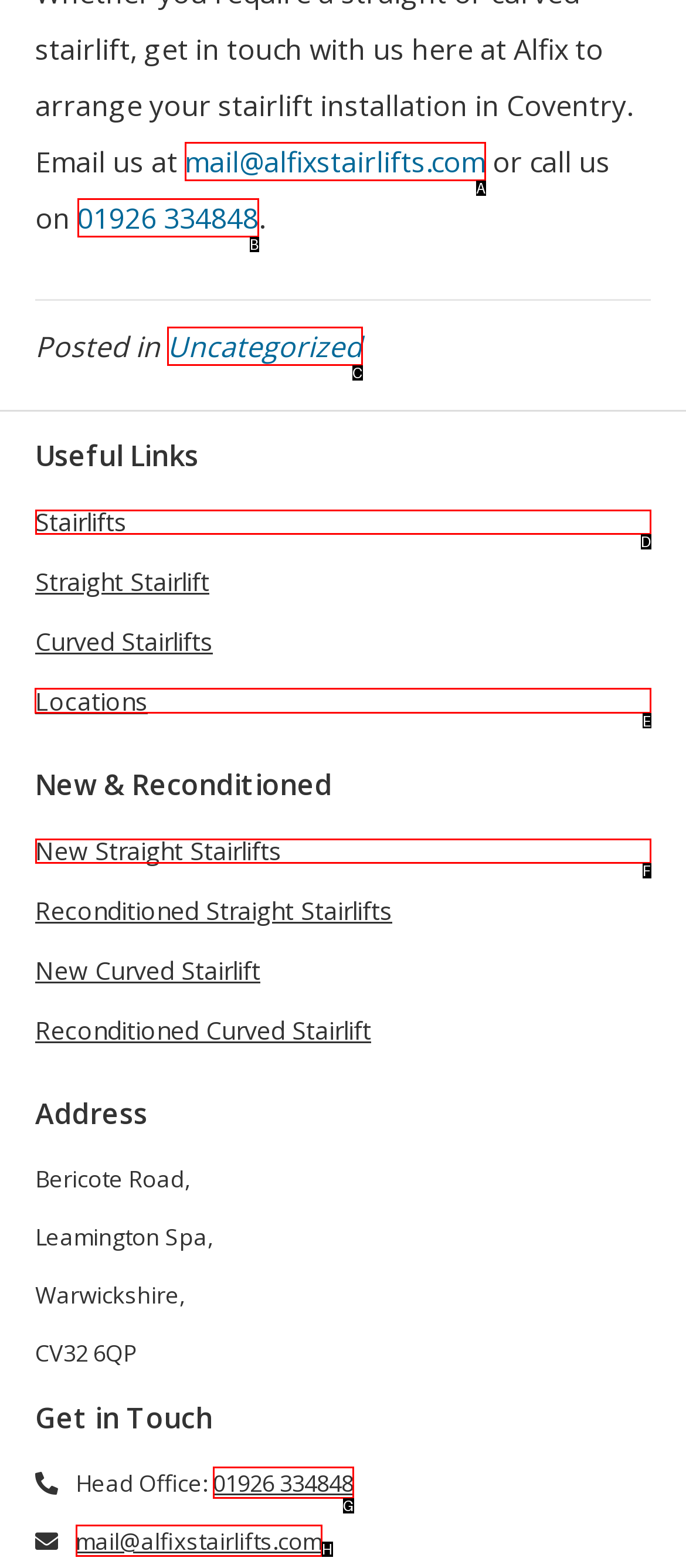What option should you select to complete this task: View the Industry Automation heading? Indicate your answer by providing the letter only.

None